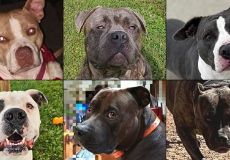Reply to the question below using a single word or brief phrase:
What is the purpose of the image?

Raise awareness